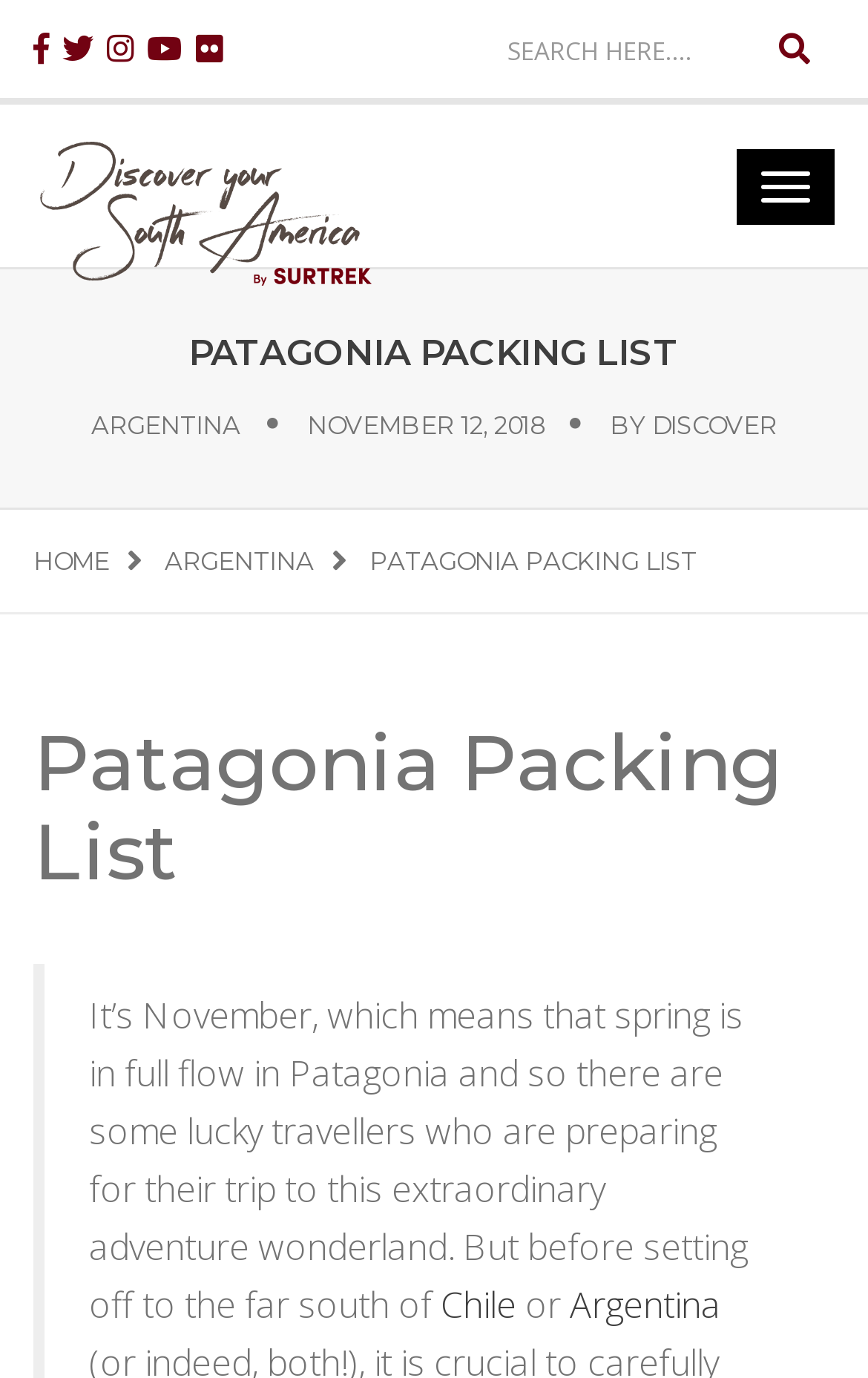Please specify the bounding box coordinates of the clickable region to carry out the following instruction: "Visit the Argentina page". The coordinates should be four float numbers between 0 and 1, in the format [left, top, right, bottom].

[0.105, 0.297, 0.277, 0.32]